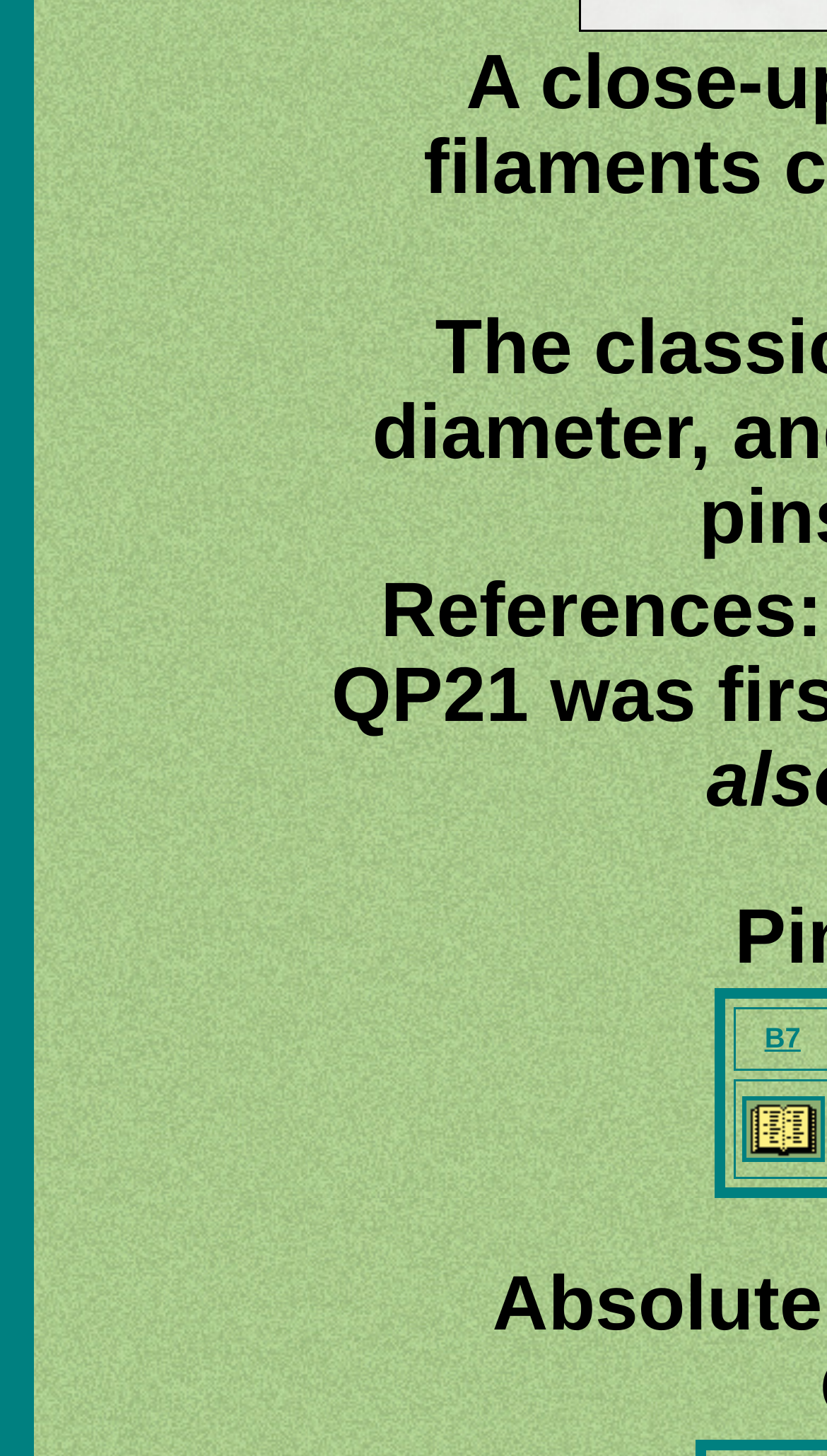Please determine the bounding box coordinates, formatted as (top-left x, top-left y, bottom-right x, bottom-right y), with all values as floating point numbers between 0 and 1. Identify the bounding box of the region described as: B7

[0.925, 0.701, 0.968, 0.723]